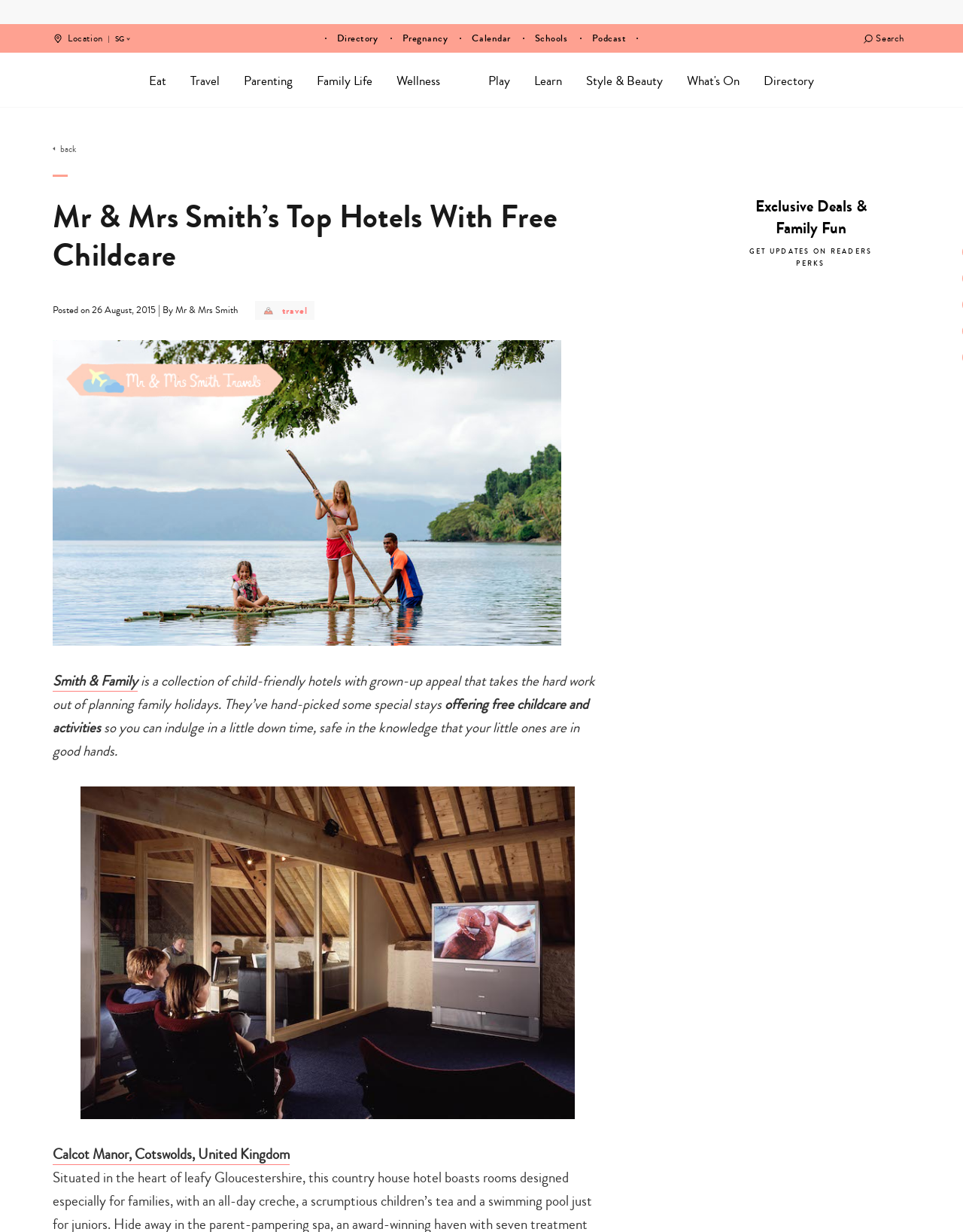Provide a brief response to the question below using a single word or phrase: 
What type of hotels does Smith & Family offer?

Child-friendly hotels